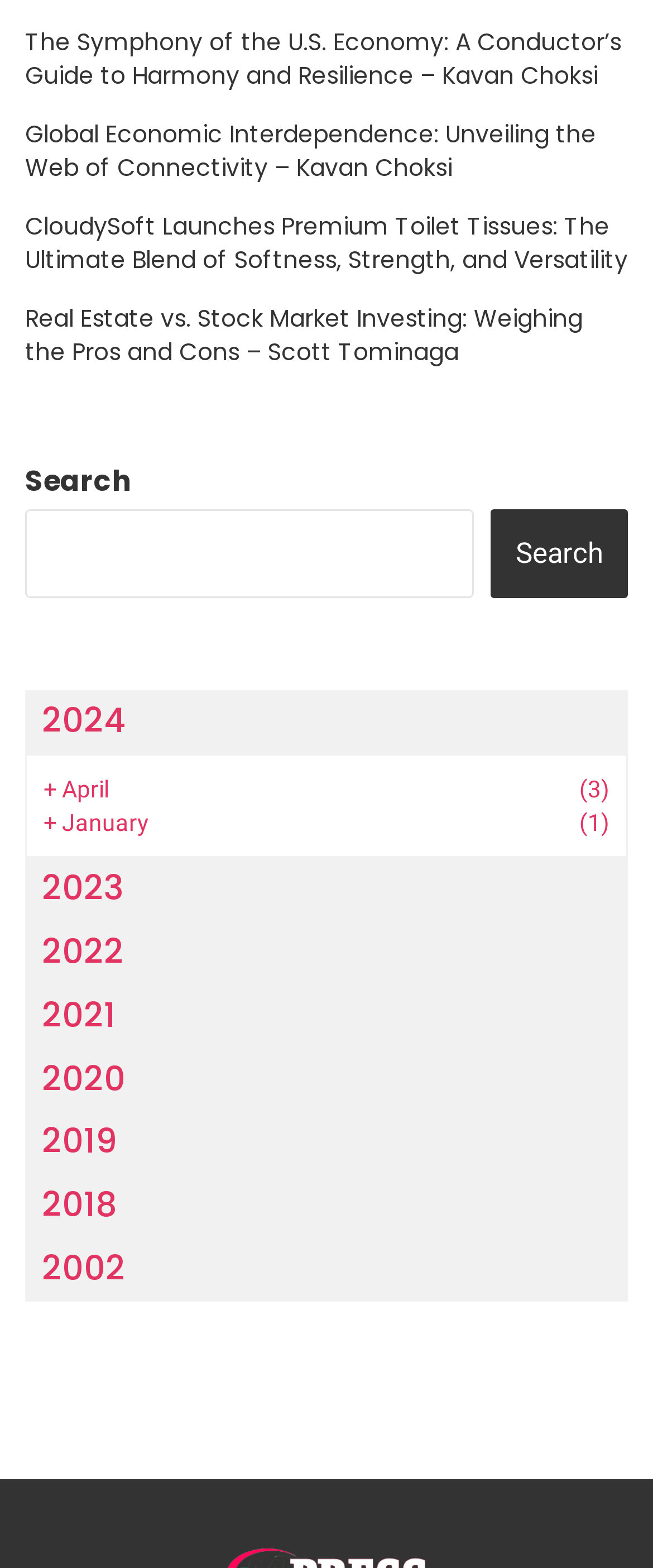Pinpoint the bounding box coordinates of the clickable area needed to execute the instruction: "Check out the CloudySoft Launches Premium Toilet Tissues article". The coordinates should be specified as four float numbers between 0 and 1, i.e., [left, top, right, bottom].

[0.038, 0.133, 0.962, 0.176]